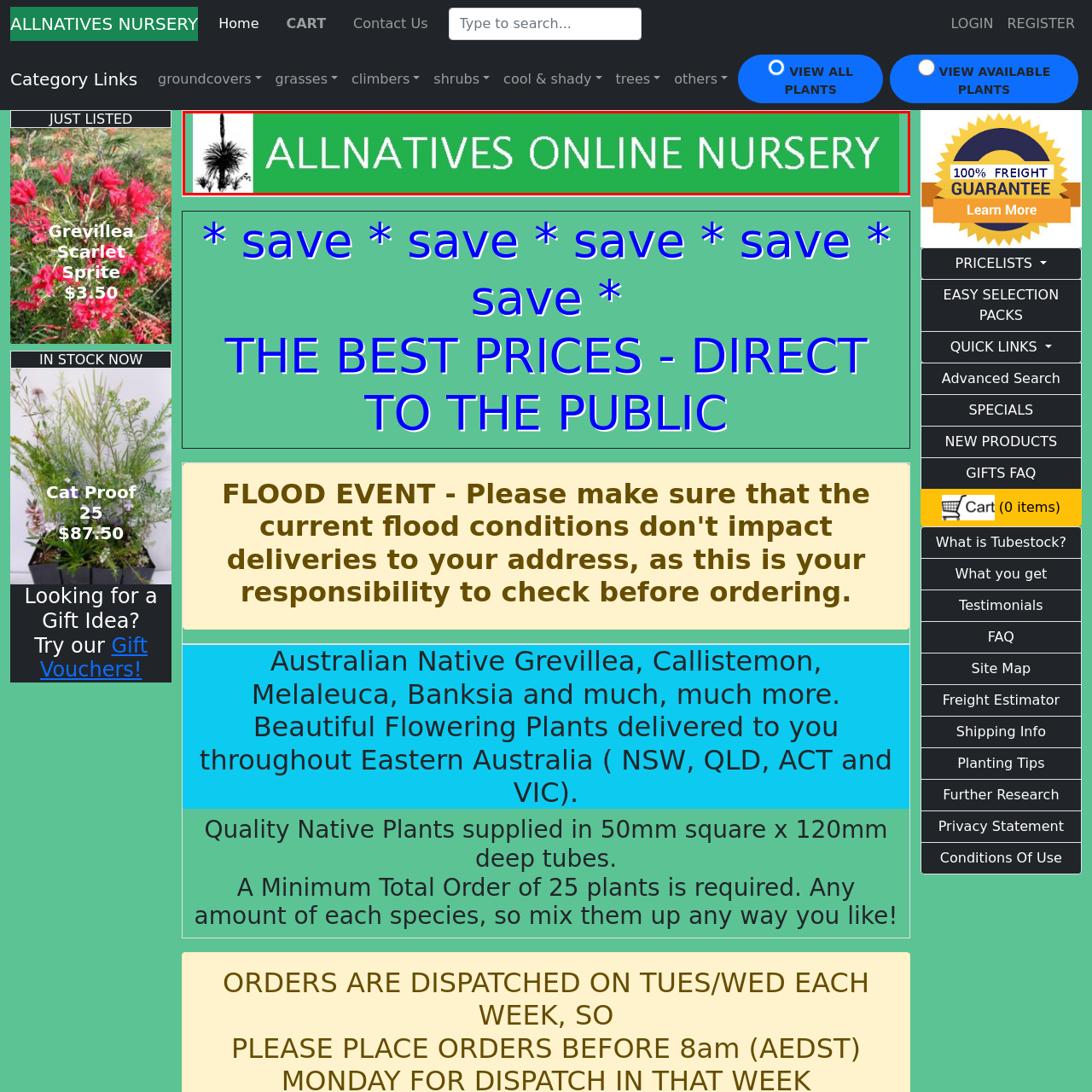Inspect the image surrounded by the red outline and respond to the question with a brief word or phrase:
What is the color of the background in the logo?

Vibrant green